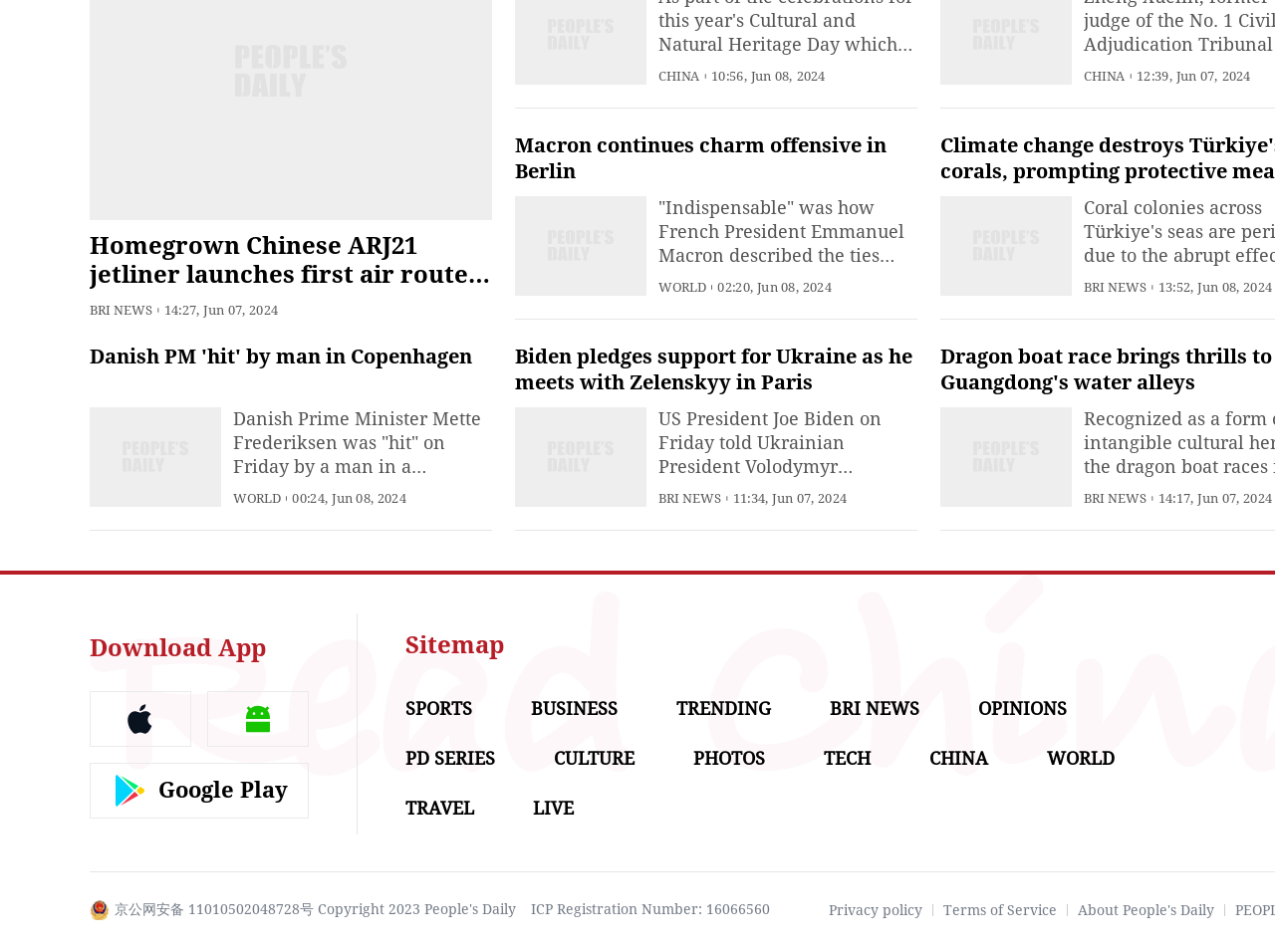Determine the bounding box coordinates of the clickable element to achieve the following action: 'Get the People's Daily English language App from Google Play'. Provide the coordinates as four float values between 0 and 1, formatted as [left, top, right, bottom].

[0.07, 0.801, 0.242, 0.86]